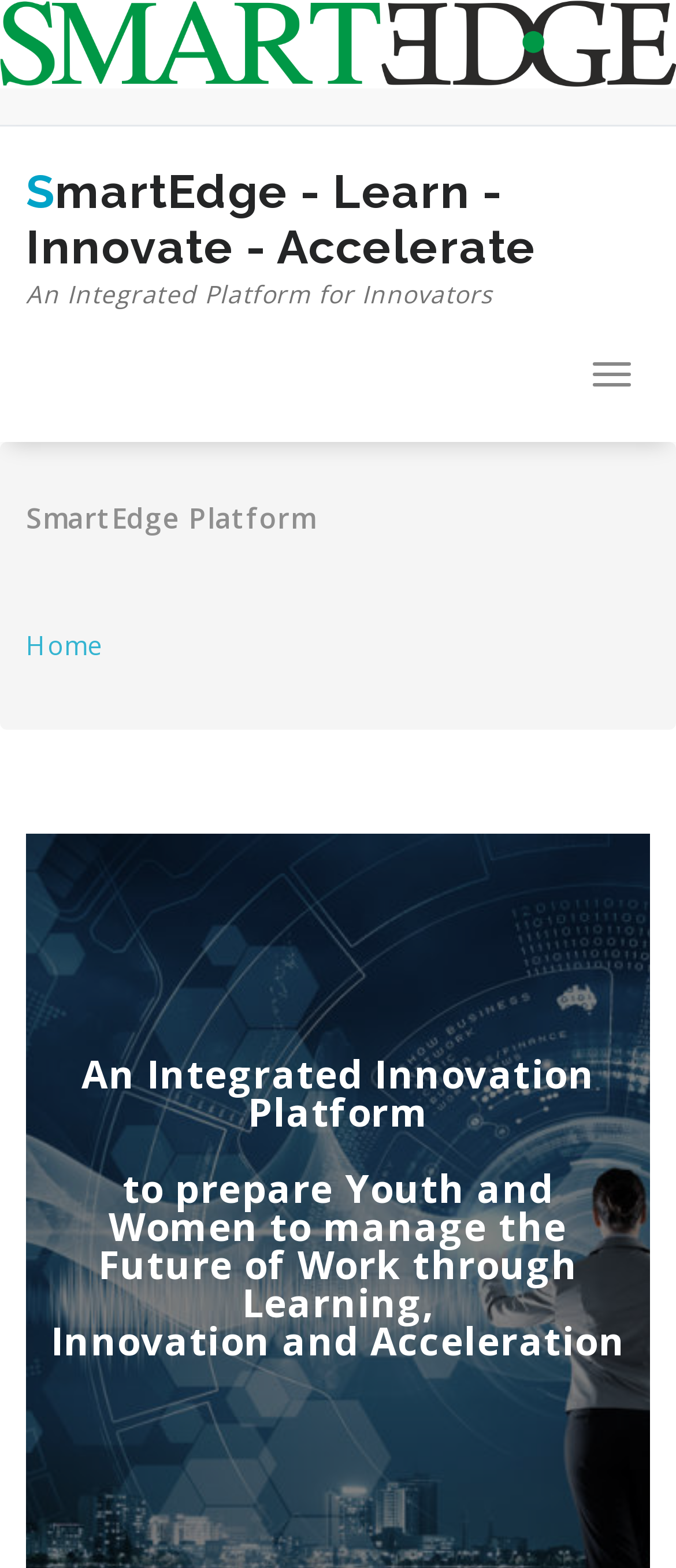Elaborate on the different components and information displayed on the webpage.

The webpage is about SmartEdge, an integrated platform for innovators. At the top, there is a link spanning the entire width of the page, followed by another link with the same text as the meta description. To the right of the second link, there is a button labeled "Toggle navigation". 

Below these elements, there is a heading titled "SmartEdge Platform" that takes up most of the width of the page. Underneath the heading, there is a link labeled "Home" on the left side of the page. 

The main content of the page is a series of static text elements that form a paragraph. The text starts with "An Integrated Innovation Platform" on the left side of the page, followed by "to prepare" slightly to the right. The next line starts with "Youth and Women" on the left, followed by "to manage the" and then "Future of Work" on the right. The text continues with "through Learning," on the left, and finally "Innovation and Acceleration" on the right side of the page, taking up most of the width.